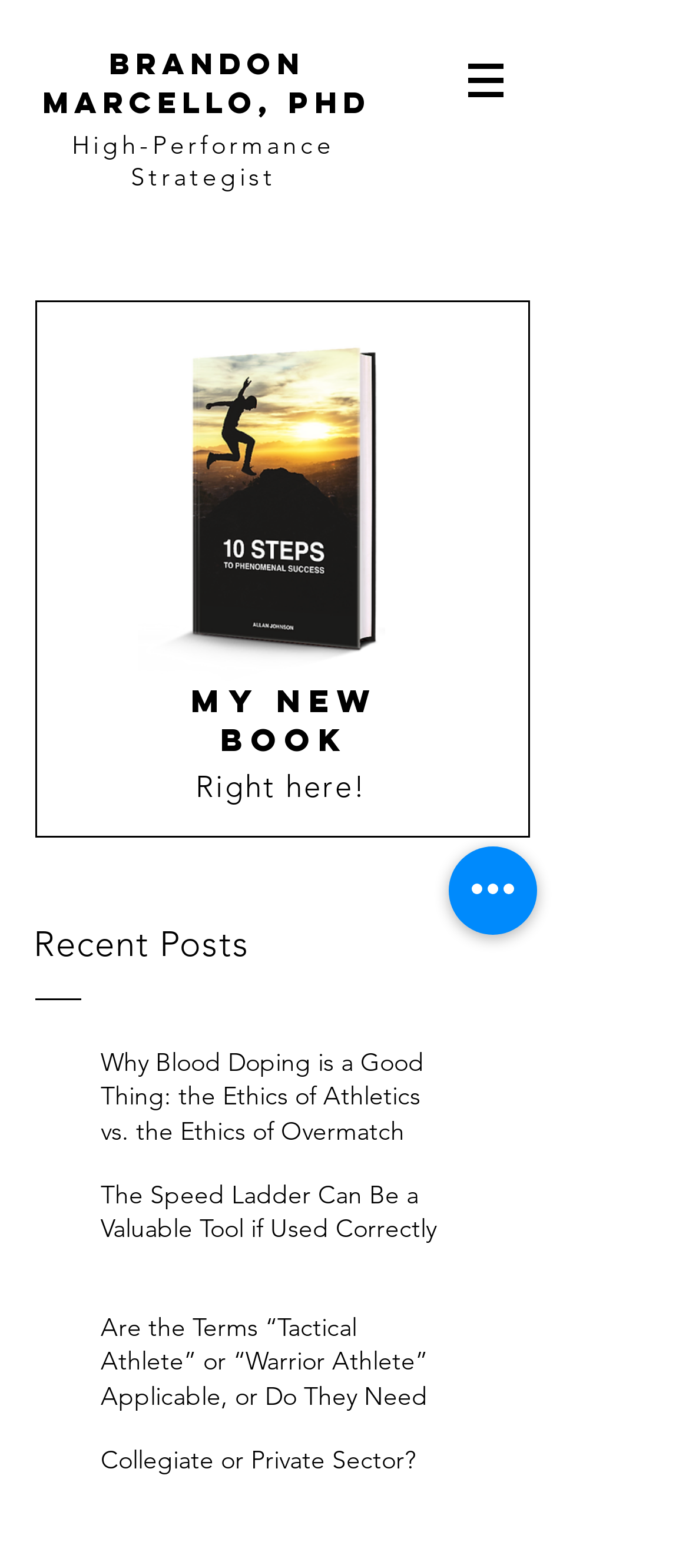Use the details in the image to answer the question thoroughly: 
What is the purpose of the button at the top right corner?

I found the answer by looking at the navigation element 'Site' and the button with a popup menu, which suggests that the button is used for site navigation.